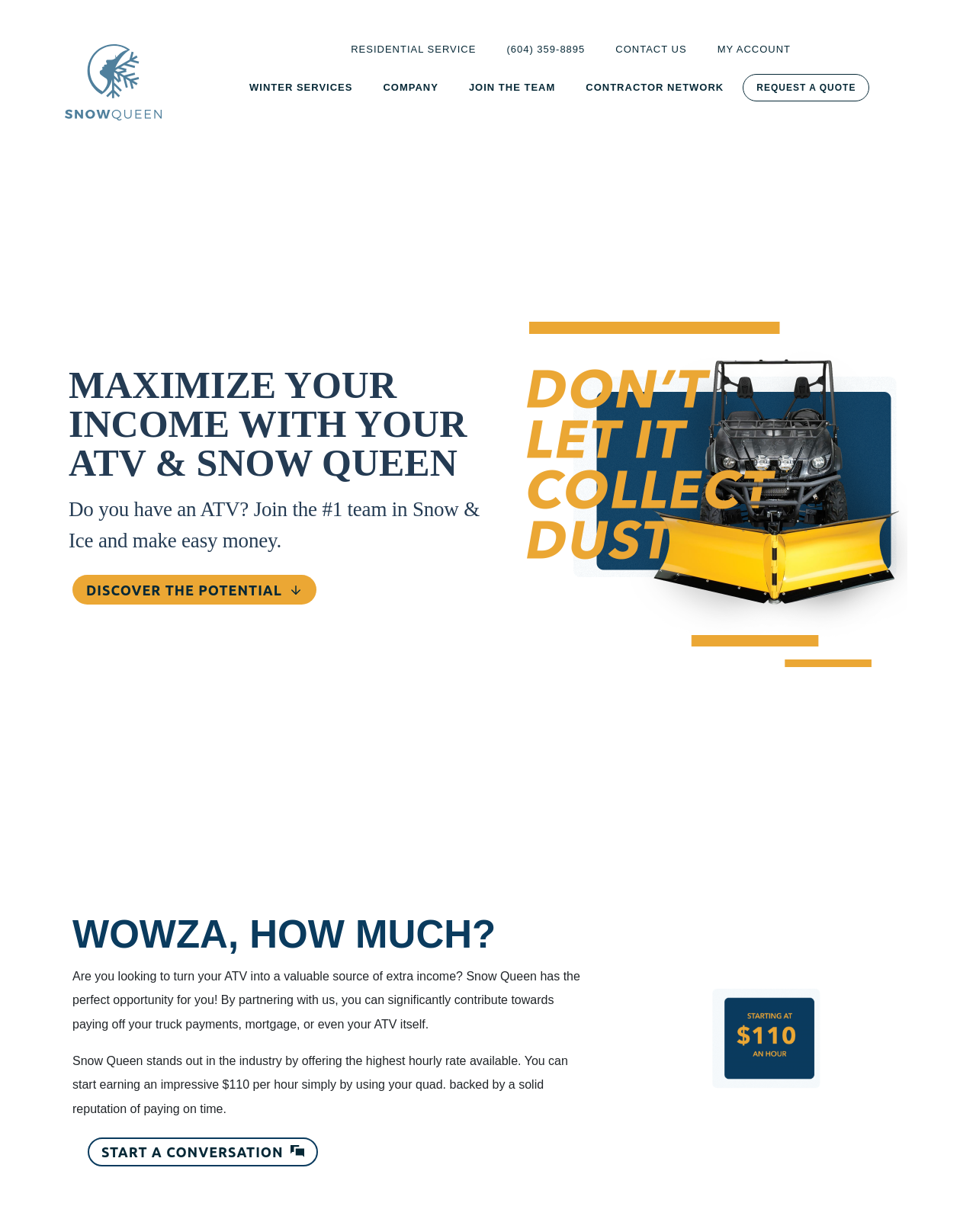Can you pinpoint the bounding box coordinates for the clickable element required for this instruction: "View Winter Services"? The coordinates should be four float numbers between 0 and 1, i.e., [left, top, right, bottom].

[0.24, 0.047, 0.377, 0.095]